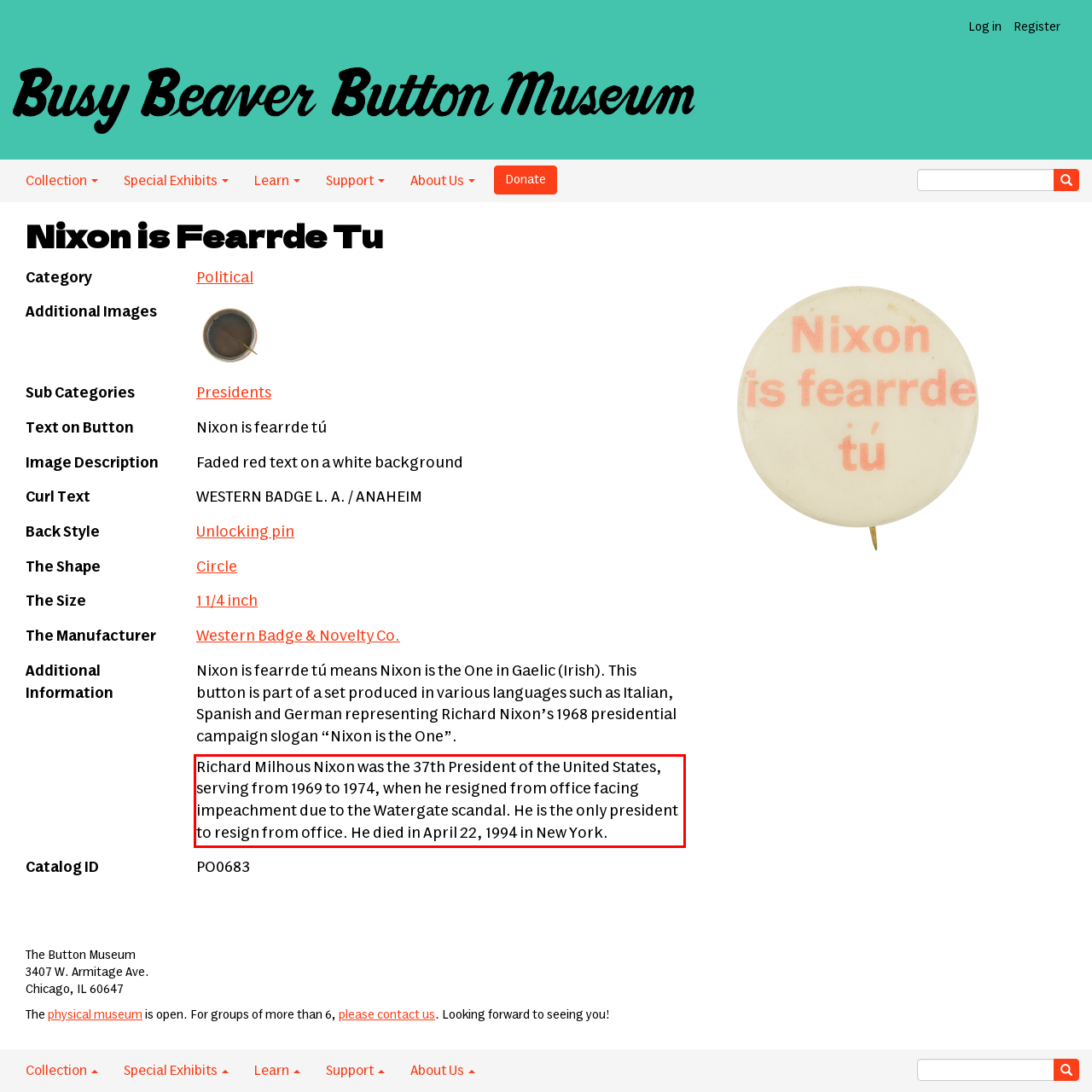Review the screenshot of the webpage and recognize the text inside the red rectangle bounding box. Provide the extracted text content.

Richard Milhous Nixon was the 37th President of the United States, serving from 1969 to 1974, when he resigned from office facing impeachment due to the Watergate scandal. He is the only president to resign from office. He died in April 22, 1994 in New York.